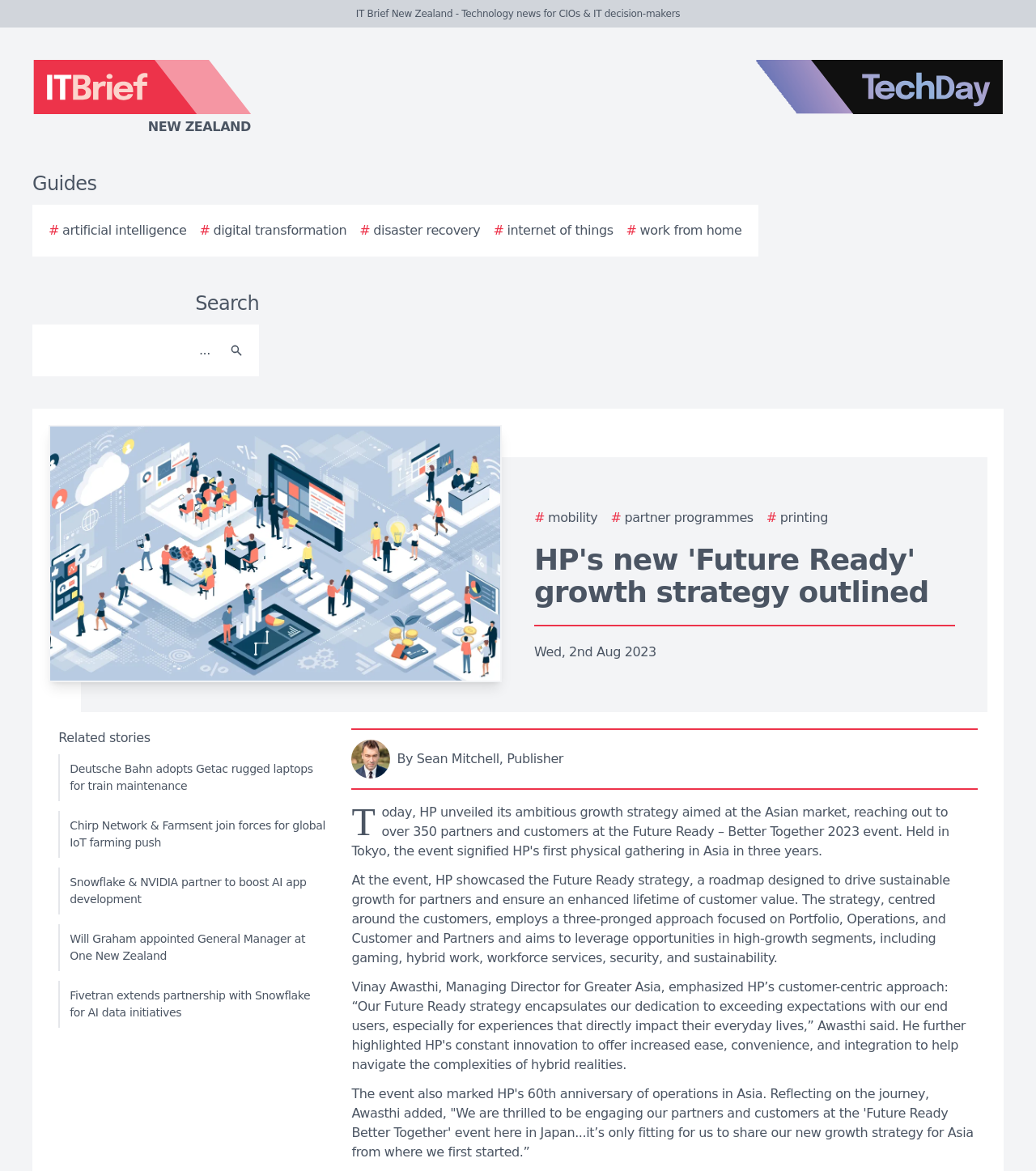Please determine the bounding box coordinates of the area that needs to be clicked to complete this task: 'Search for something'. The coordinates must be four float numbers between 0 and 1, formatted as [left, top, right, bottom].

[0.038, 0.283, 0.212, 0.316]